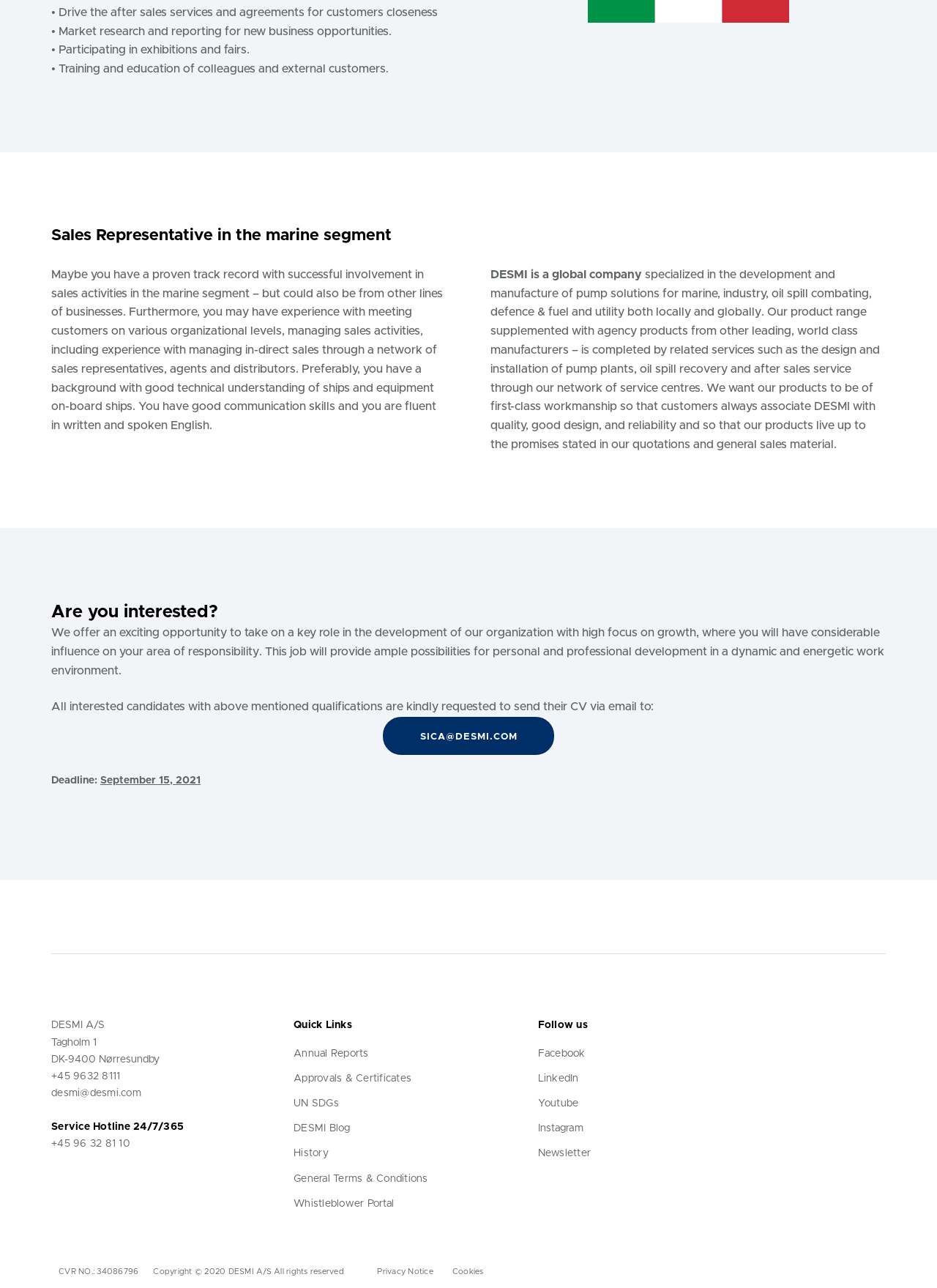What is the email address to send CV?
Please give a detailed answer to the question using the information shown in the image.

The email address to send CV is mentioned in the main content section of the webpage, specifically in the element with the link 'SICA@DESMI.COM' at coordinates [0.408, 0.567, 0.592, 0.576].